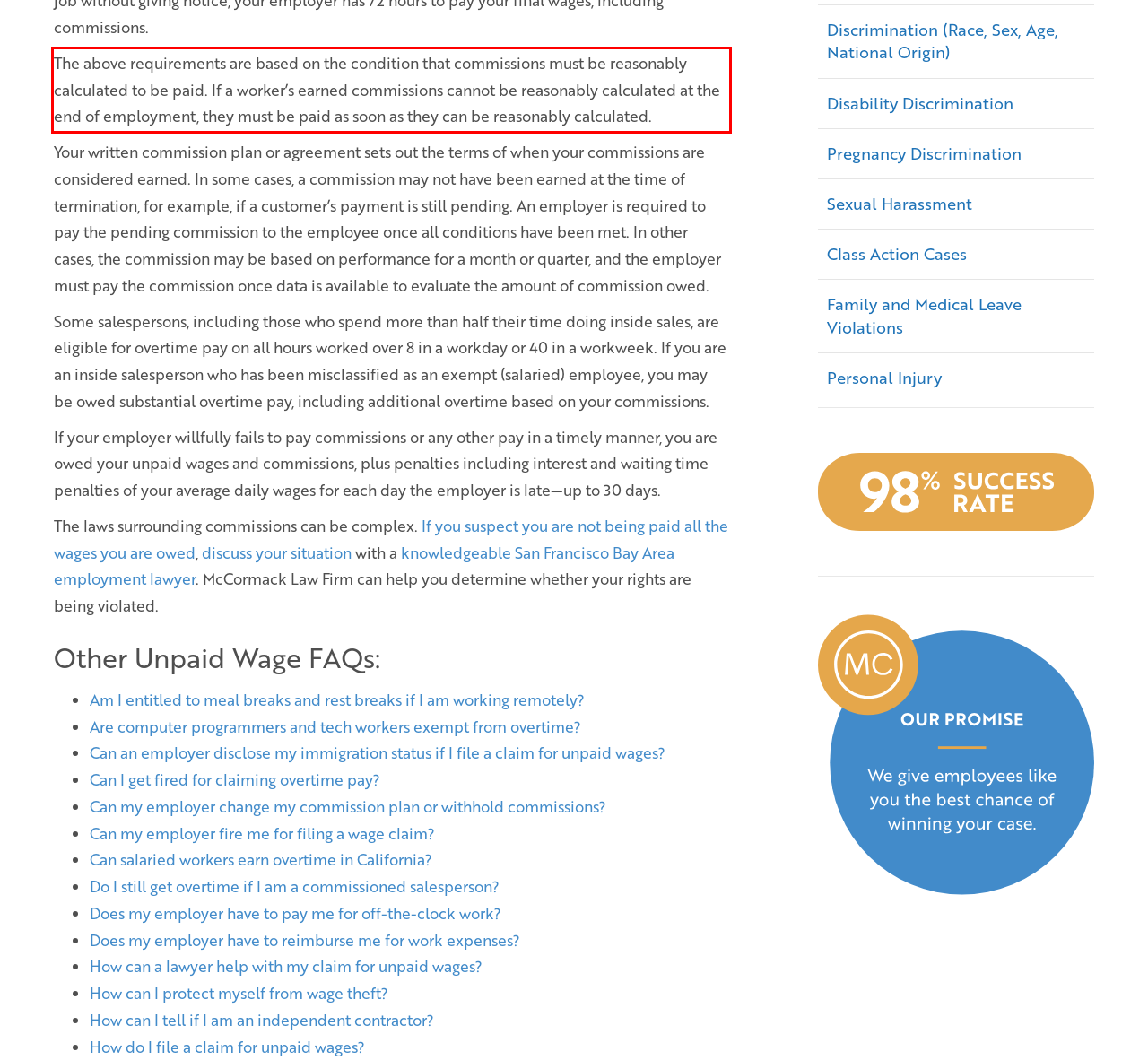Within the provided webpage screenshot, find the red rectangle bounding box and perform OCR to obtain the text content.

The above requirements are based on the condition that commissions must be reasonably calculated to be paid. If a worker’s earned commissions cannot be reasonably calculated at the end of employment, they must be paid as soon as they can be reasonably calculated.